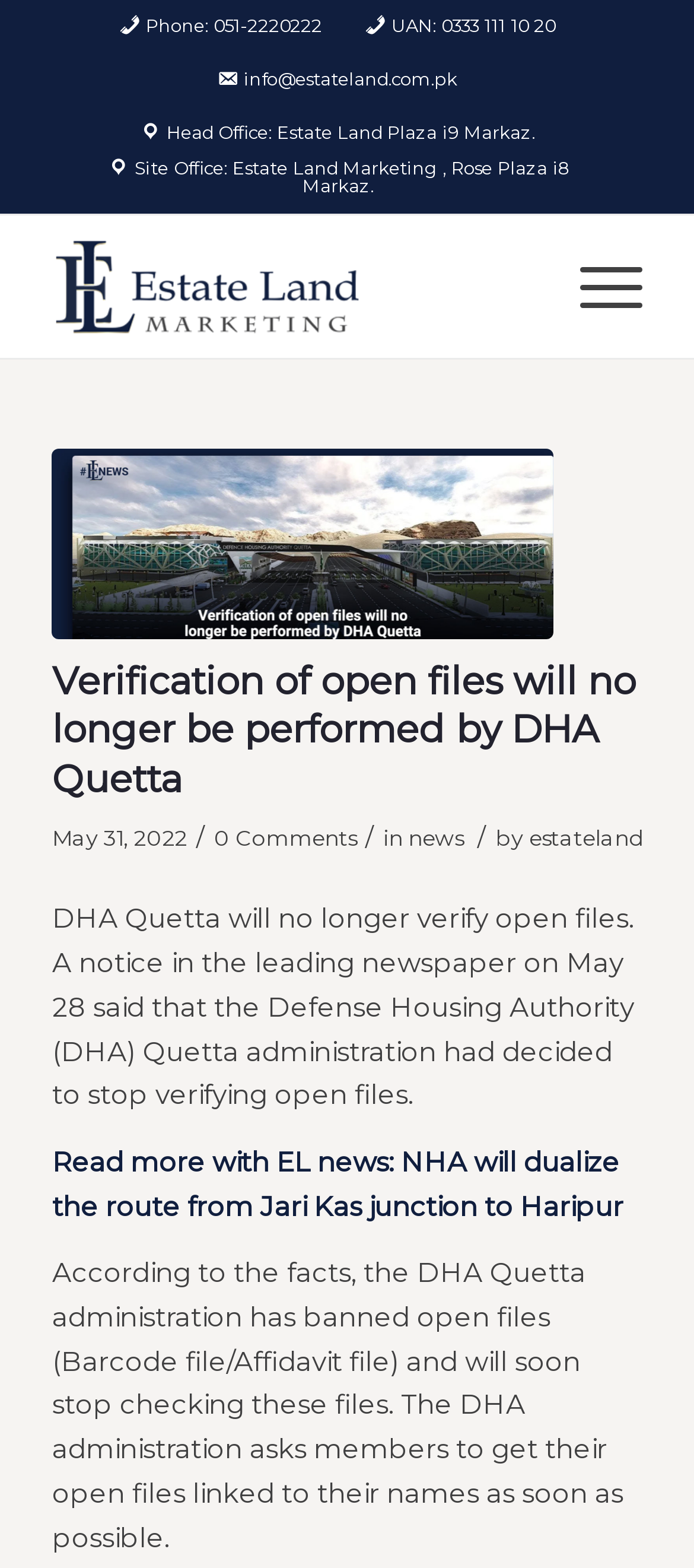Please provide a comprehensive response to the question below by analyzing the image: 
What is the date of the news article?

I found the date of the news article by looking at the static text element with the OCR text 'May 31, 2022' located below the heading of the news article.